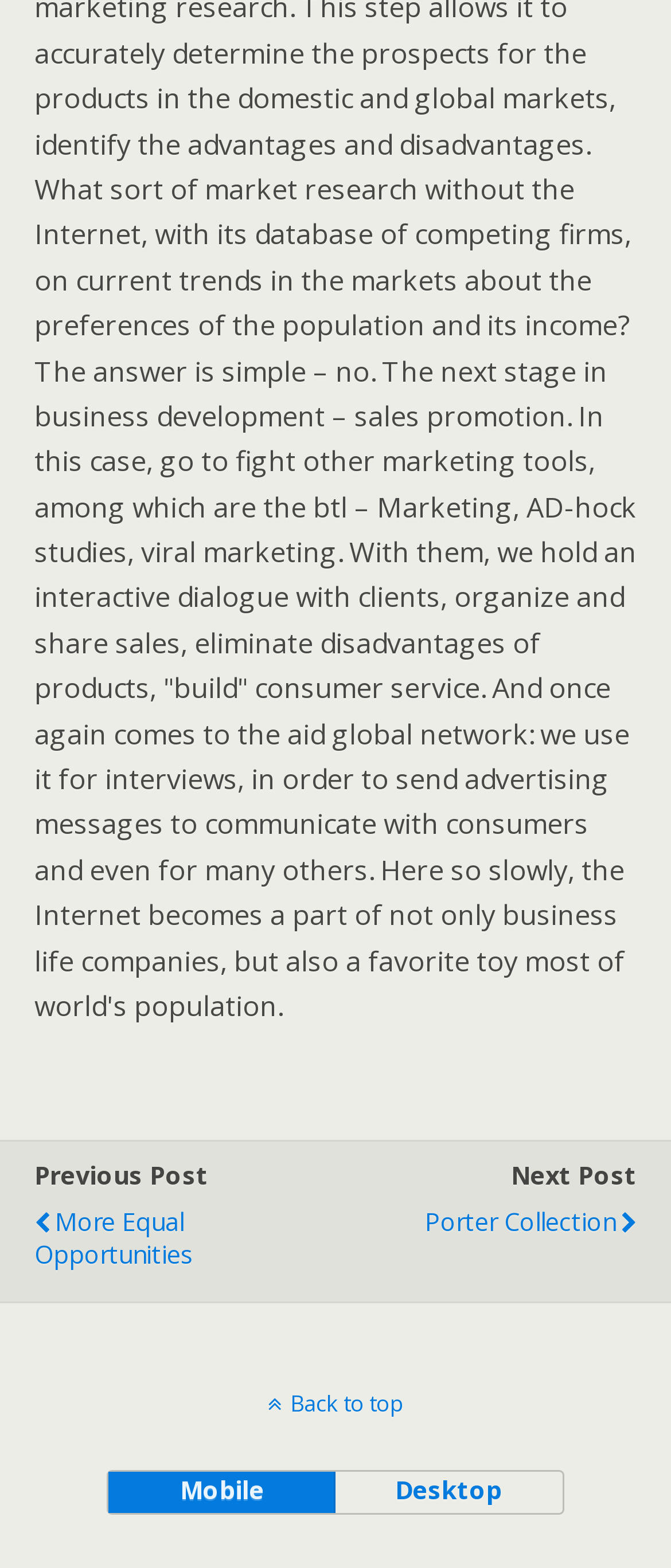Using the webpage screenshot, locate the HTML element that fits the following description and provide its bounding box: "More Equal Opportunities".

[0.051, 0.76, 0.491, 0.819]